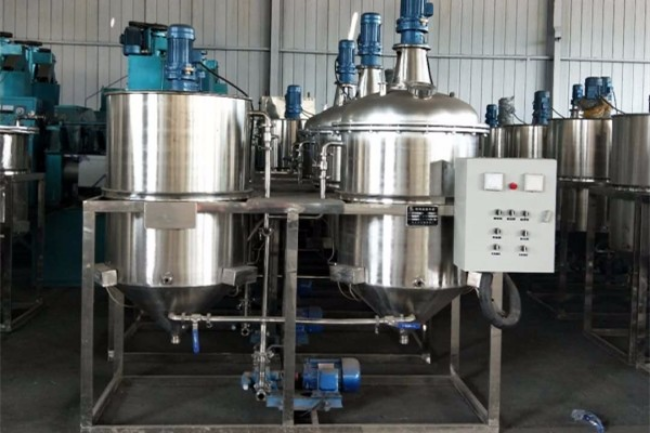Respond to the following question using a concise word or phrase: 
What is the benefit of the machine's design?

Minimal noise operation